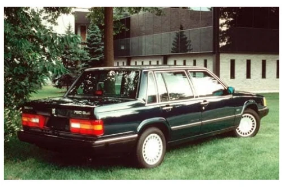Please answer the following question using a single word or phrase: What type of building is in the backdrop?

Modern